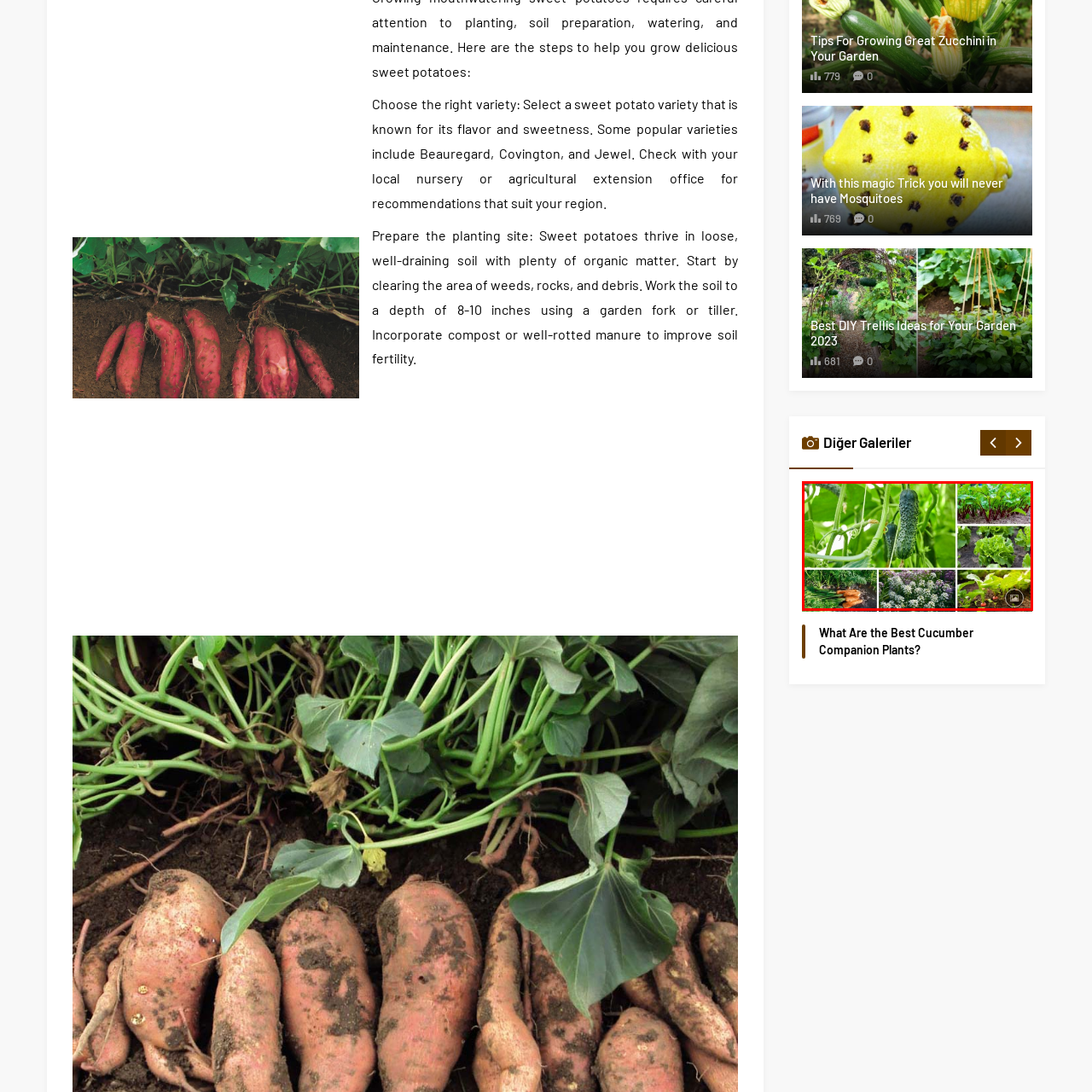Check the content in the red bounding box and reply to the question using a single word or phrase:
What is the purpose of the white flowers?

To attract pollinators